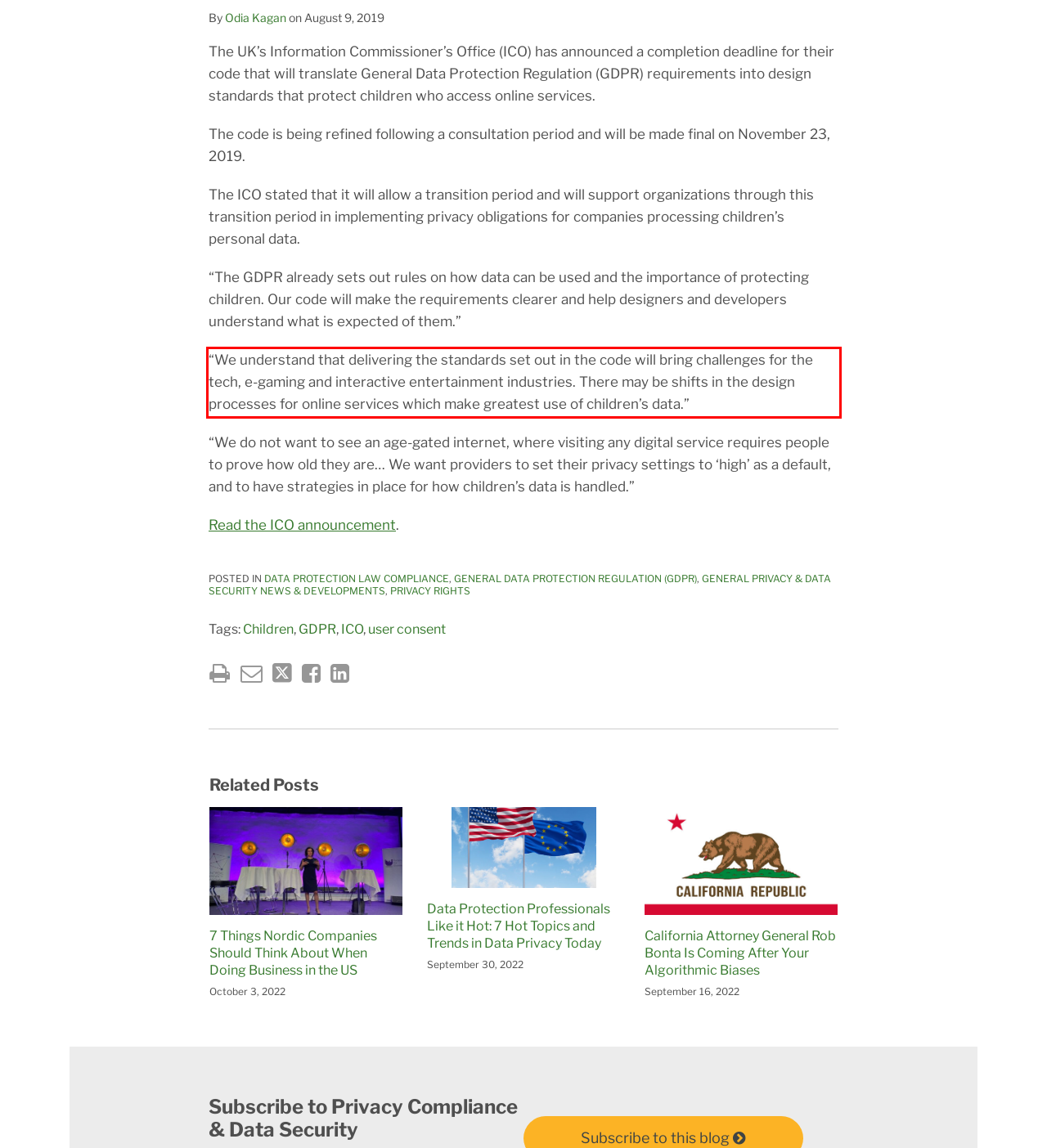You are provided with a screenshot of a webpage that includes a UI element enclosed in a red rectangle. Extract the text content inside this red rectangle.

“We understand that delivering the standards set out in the code will bring challenges for the tech, e-gaming and interactive entertainment industries. There may be shifts in the design processes for online services which make greatest use of children’s data.”